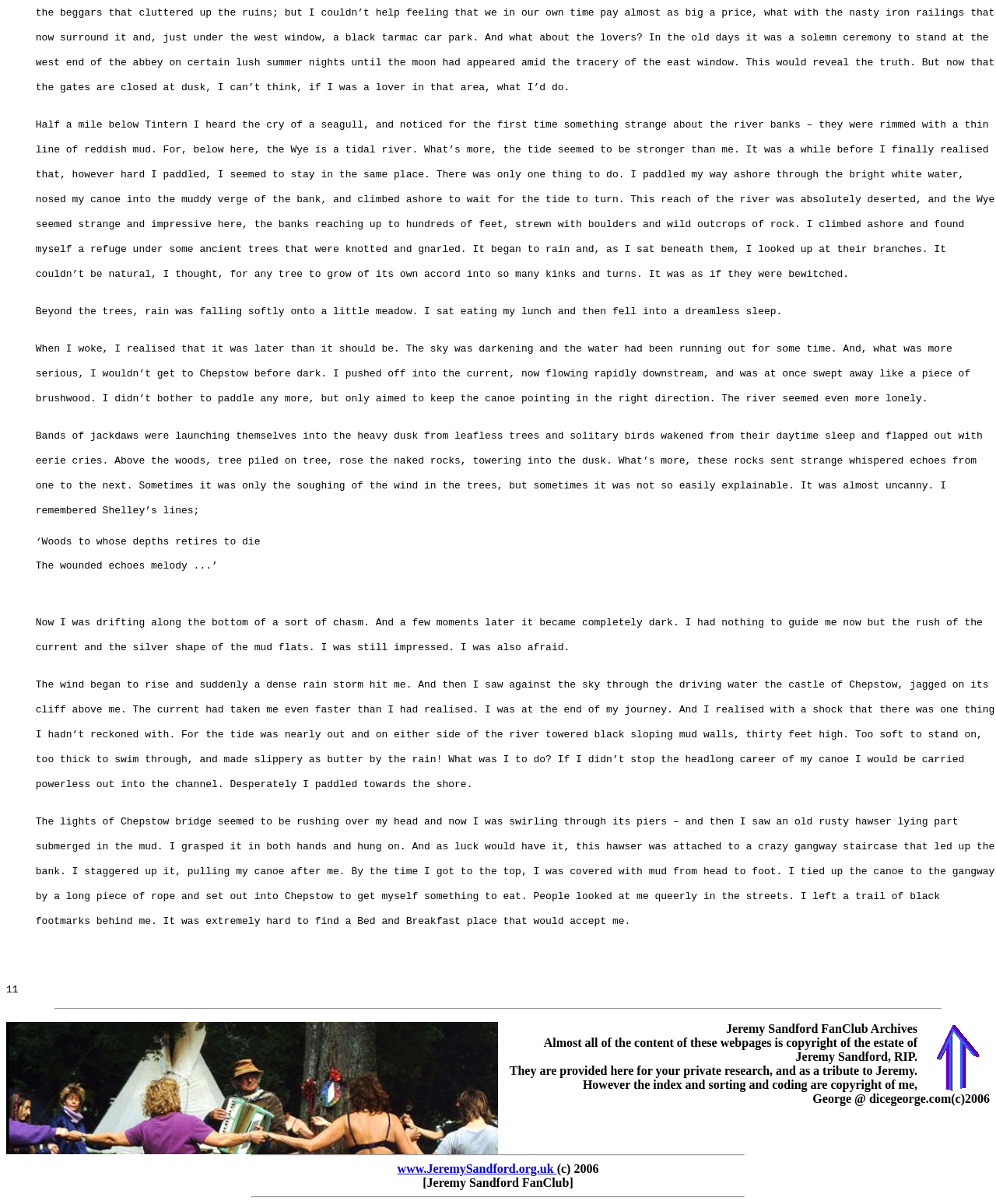Given the description of a UI element: "www.JeremySandford.org.uk", identify the bounding box coordinates of the matching element in the webpage screenshot.

[0.399, 0.965, 0.559, 0.976]